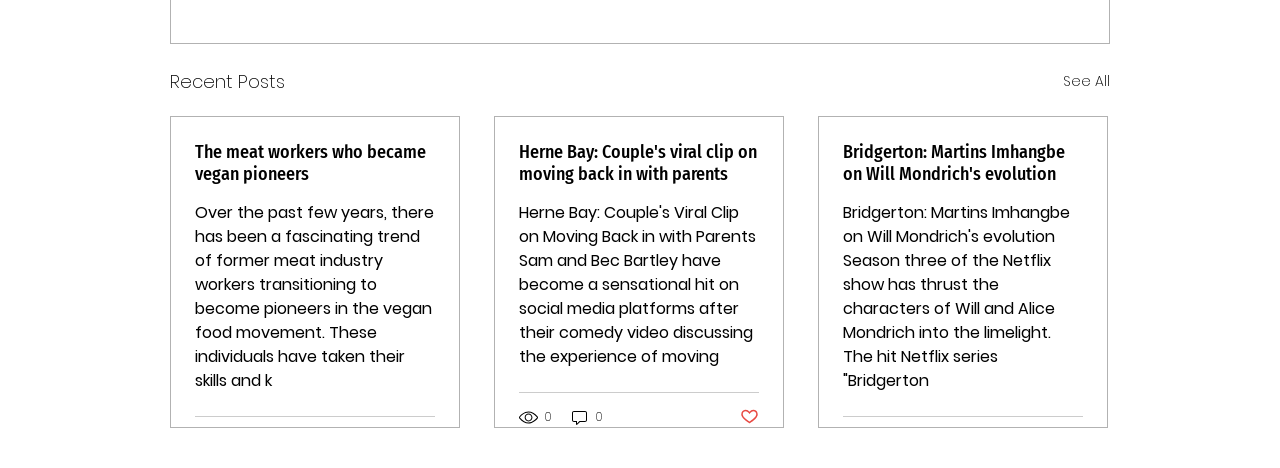Based on the visual content of the image, answer the question thoroughly: What is the purpose of the button in each article?

I inferred the purpose of the button in each article by looking at the button text 'Post not marked as liked' and its position within each article element, which suggests that it is used to like the post.